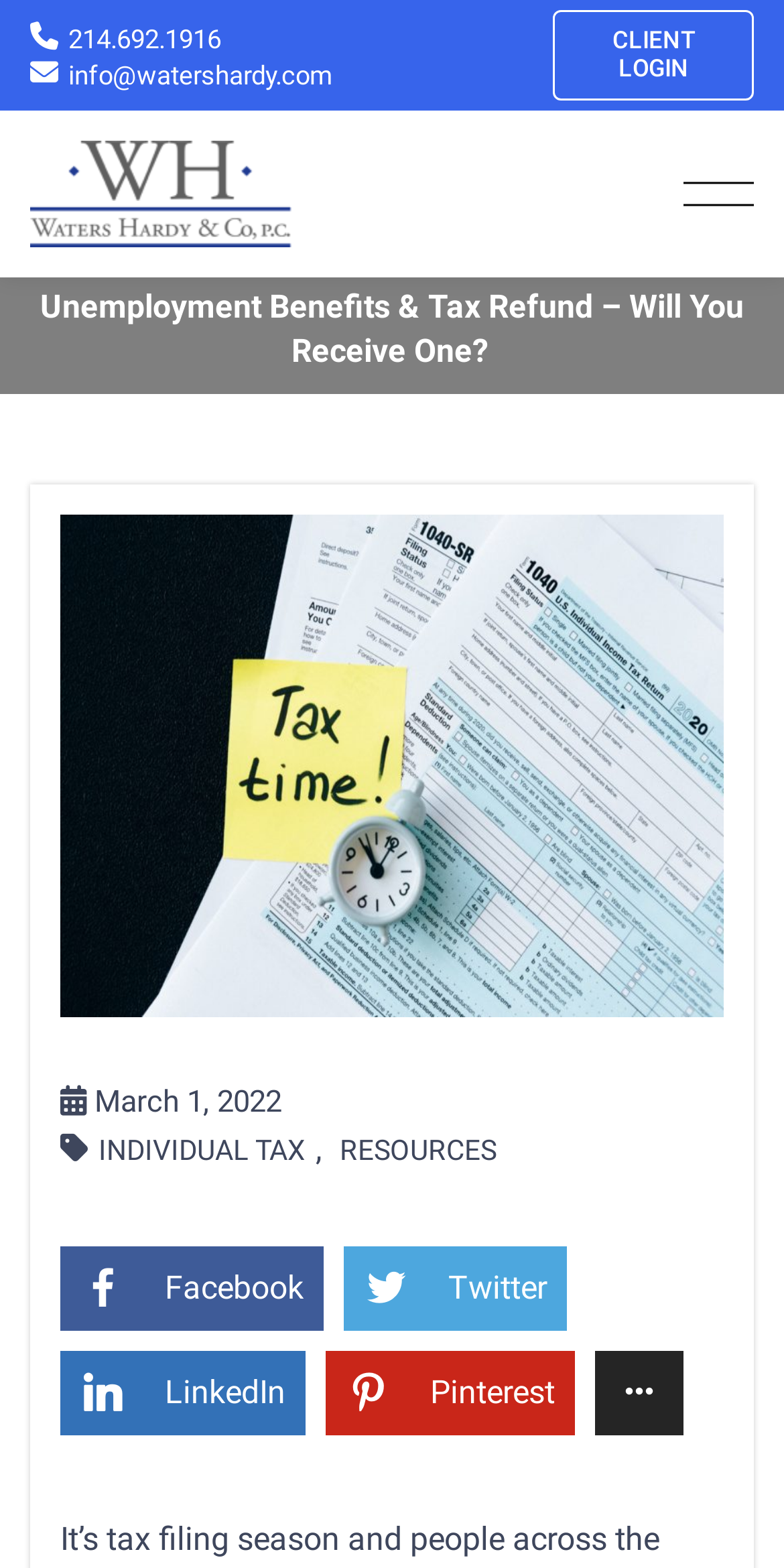Please find the bounding box coordinates of the element's region to be clicked to carry out this instruction: "Login to client account".

[0.705, 0.006, 0.962, 0.064]